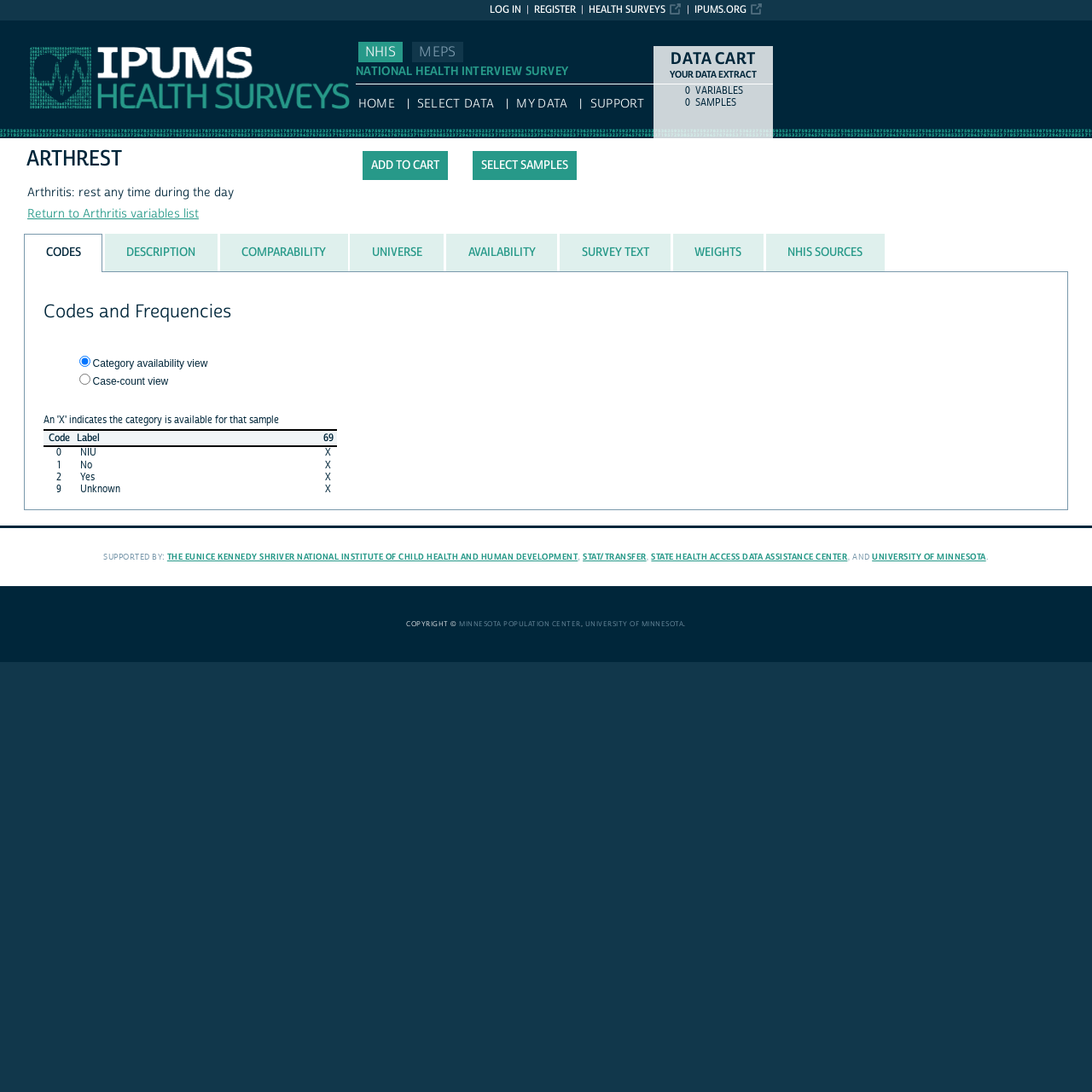What is the purpose of the 'Add to cart' button?
Please answer using one word or phrase, based on the screenshot.

To add variables to the data cart